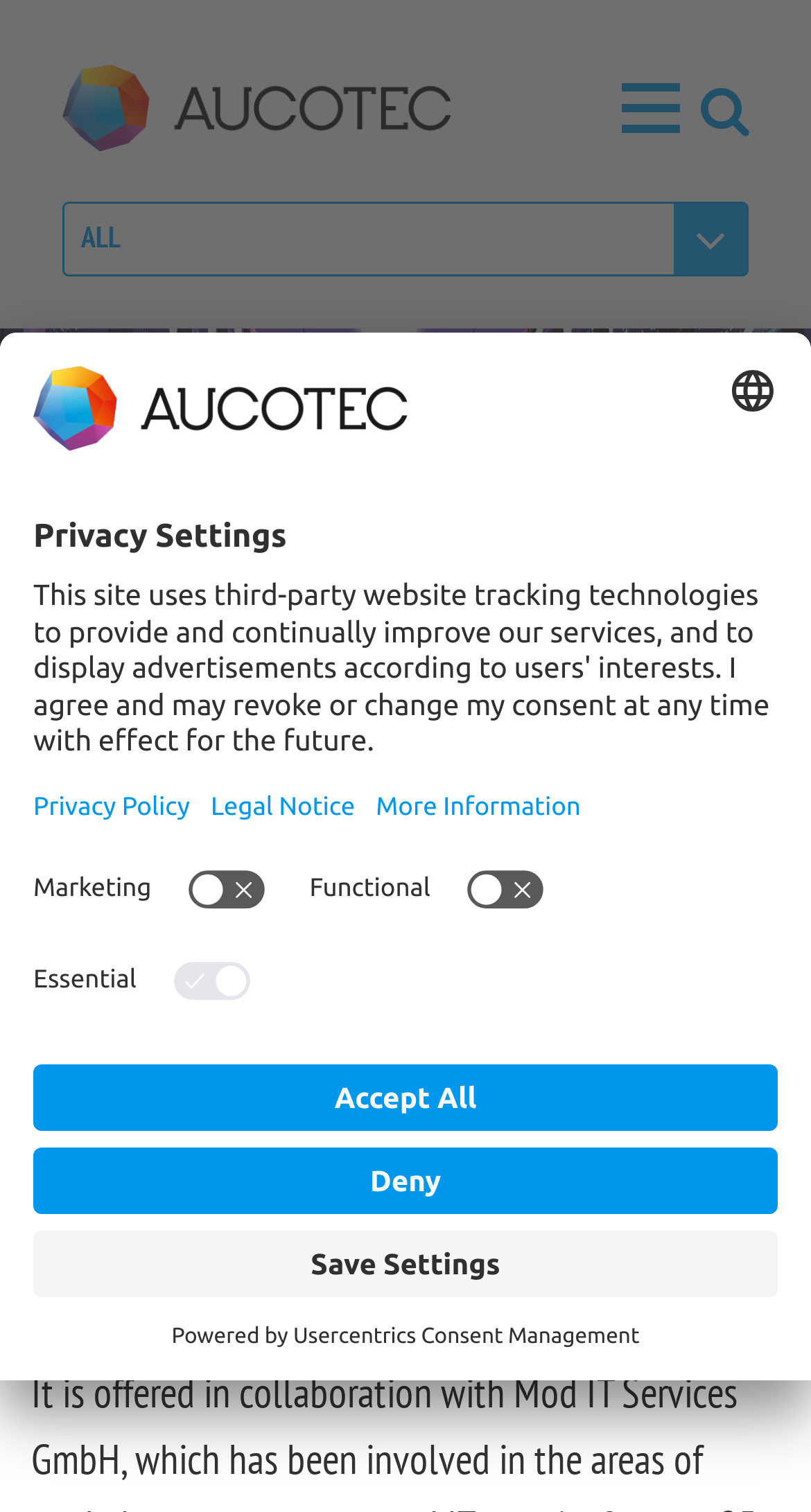Determine the bounding box coordinates in the format (top-left x, top-left y, bottom-right x, bottom-right y). Ensure all values are floating point numbers between 0 and 1. Identify the bounding box of the UI element described by: News & Press

[0.618, 0.619, 0.897, 0.654]